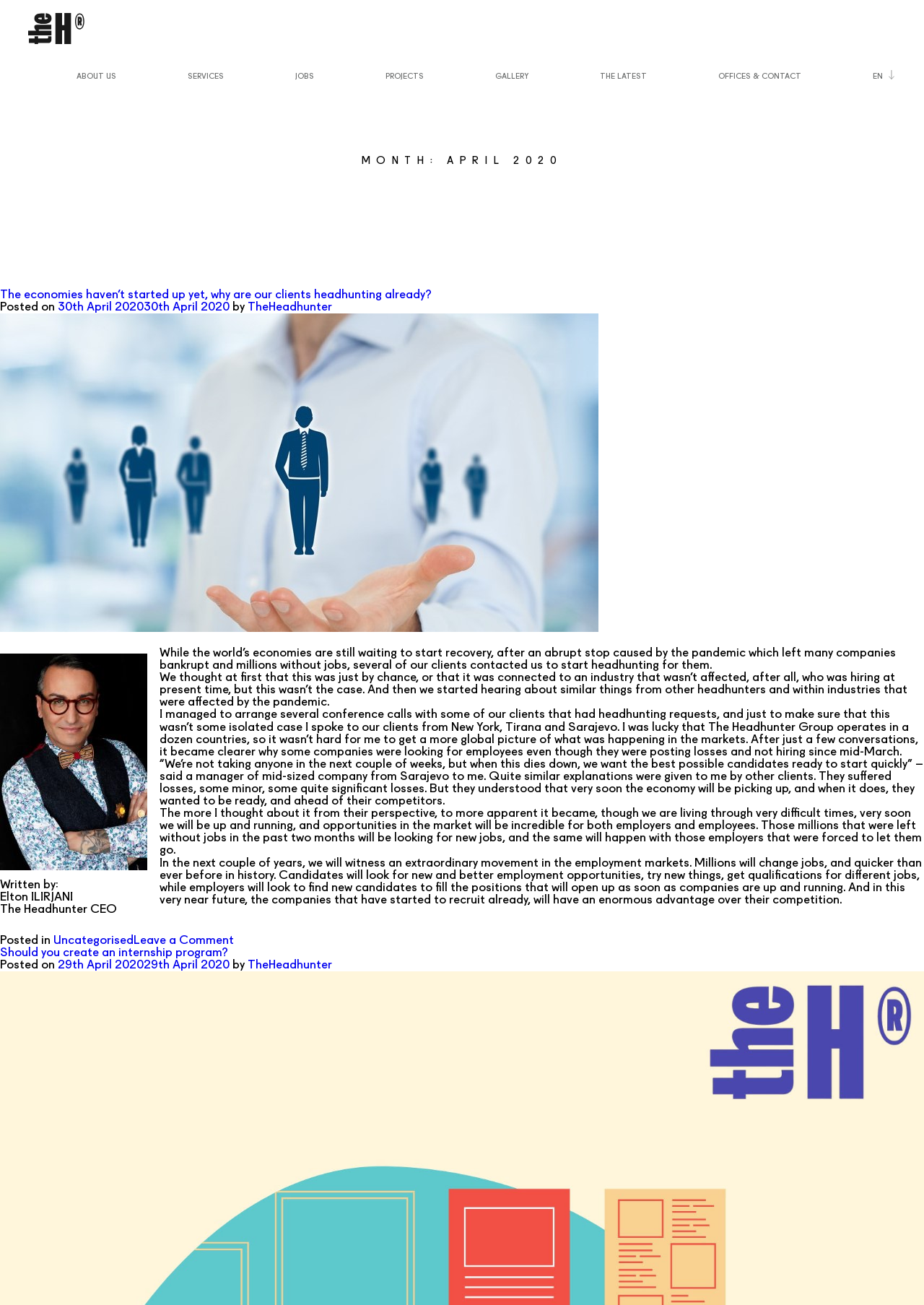Find the bounding box coordinates for the area that should be clicked to accomplish the instruction: "Click on ABOUT US".

[0.083, 0.056, 0.126, 0.062]